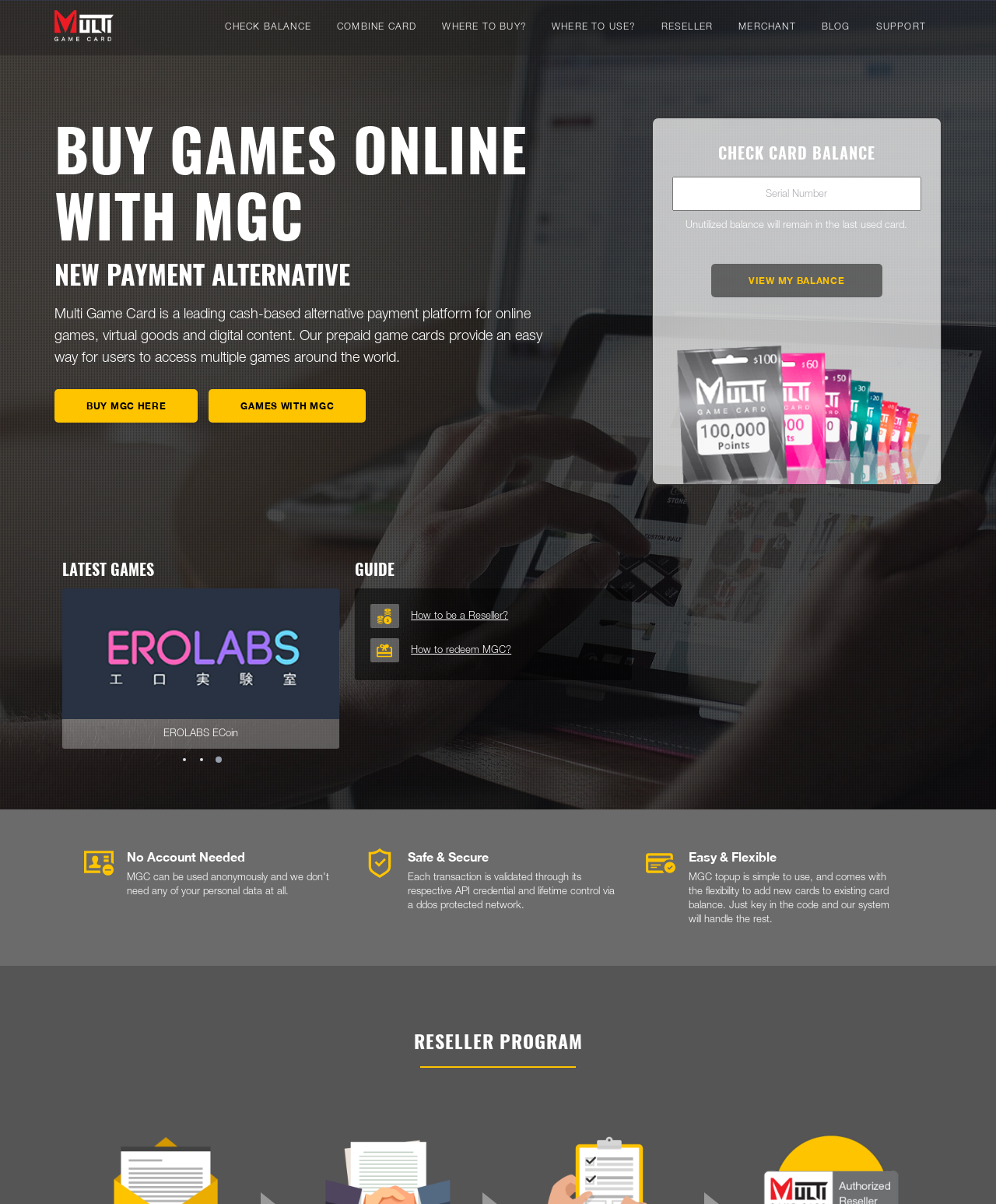What is the main purpose of Multi Game Card?
Carefully analyze the image and provide a thorough answer to the question.

Based on the webpage, Multi Game Card is a leading cash-based alternative payment platform for online games, virtual goods, and digital content. This is evident from the heading 'BUY GAMES ONLINE WITH MGC' and the static text 'Multi Game Card is a leading cash-based alternative payment platform for online games, virtual goods and digital content.'